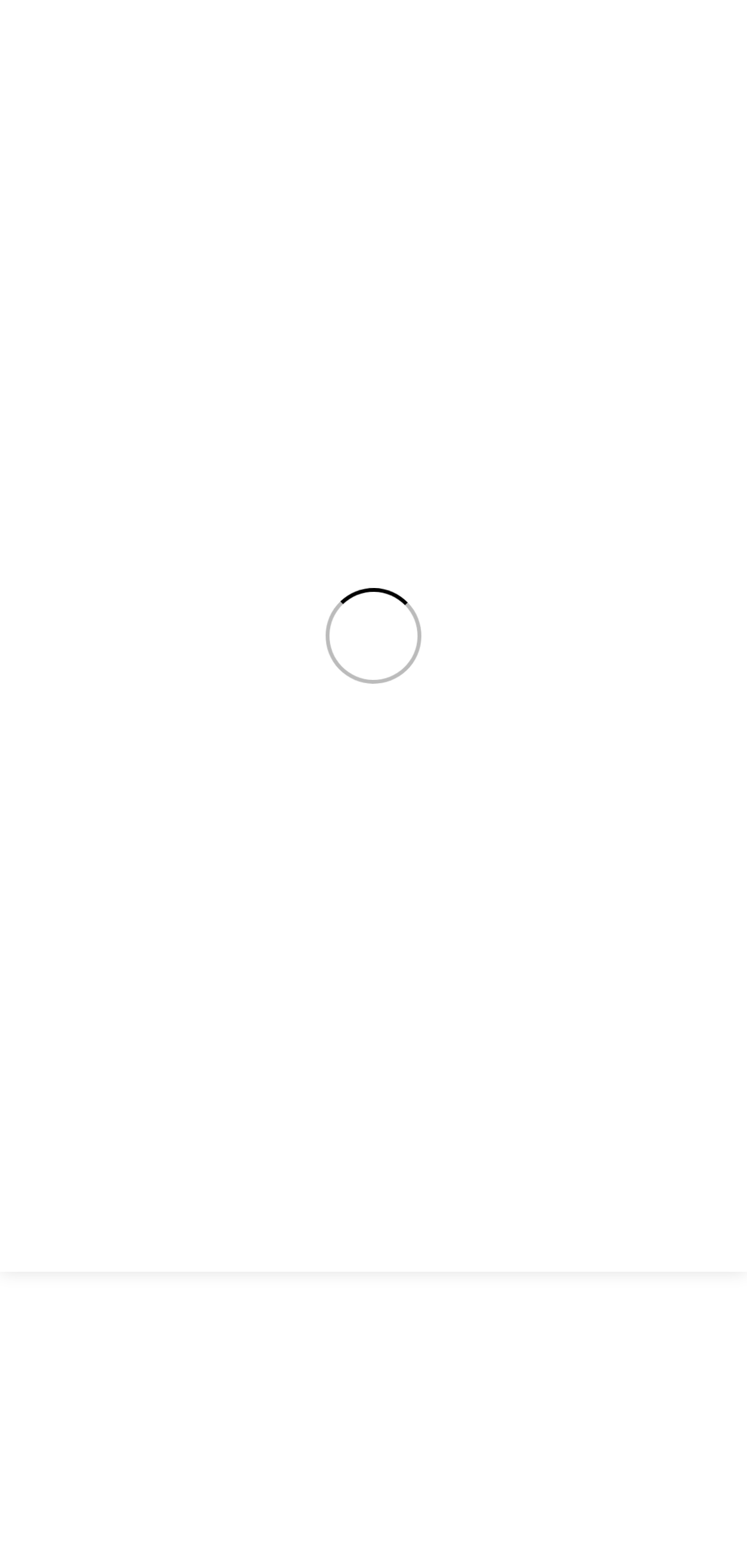Bounding box coordinates are specified in the format (top-left x, top-left y, bottom-right x, bottom-right y). All values are floating point numbers bounded between 0 and 1. Please provide the bounding box coordinate of the region this sentence describes: Home

[0.021, 0.25, 0.13, 0.271]